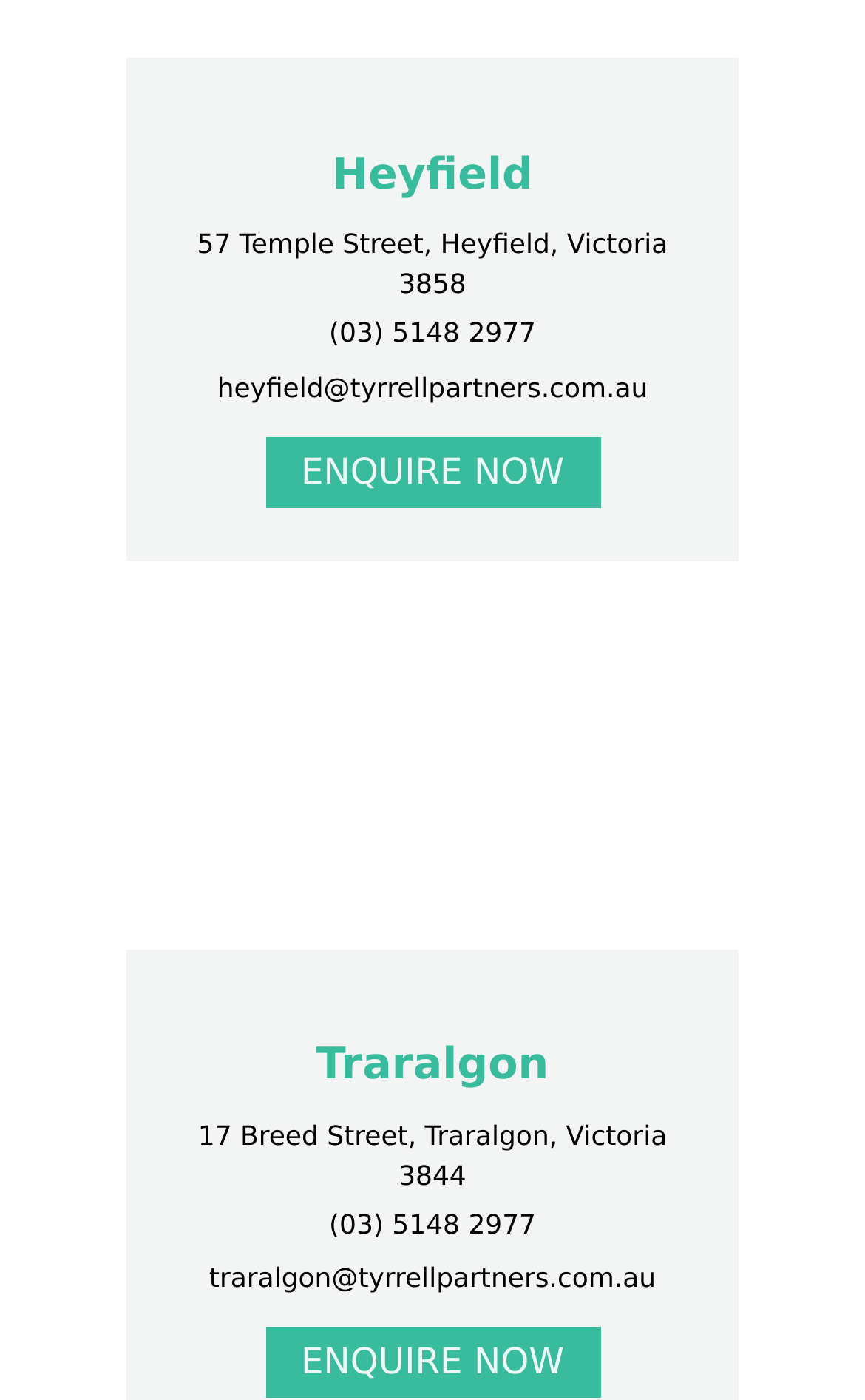Please specify the bounding box coordinates of the area that should be clicked to accomplish the following instruction: "Click on the 'Traralgon' link". The coordinates should consist of four float numbers between 0 and 1, i.e., [left, top, right, bottom].

[0.366, 0.742, 0.634, 0.779]